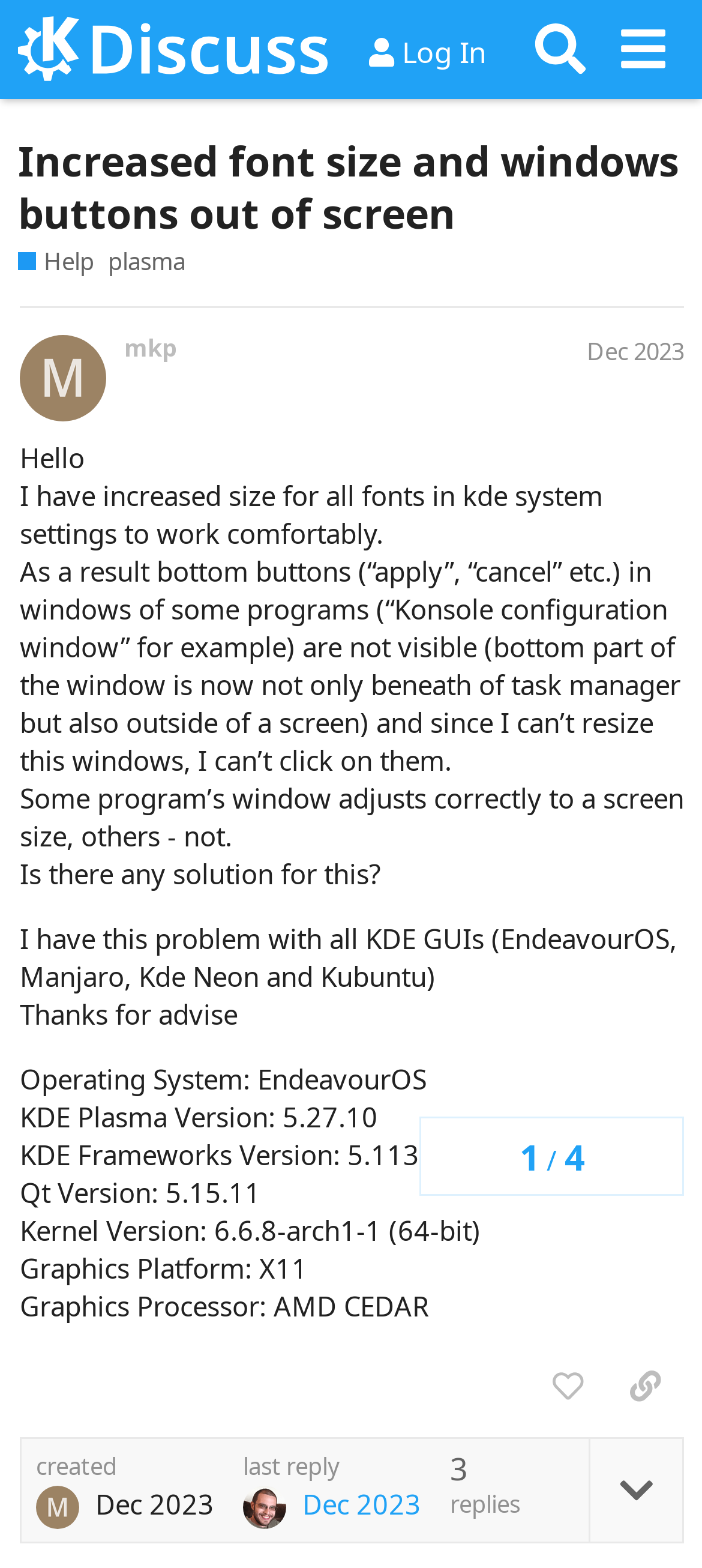Please mark the bounding box coordinates of the area that should be clicked to carry out the instruction: "Search for topics".

[0.741, 0.005, 0.857, 0.058]